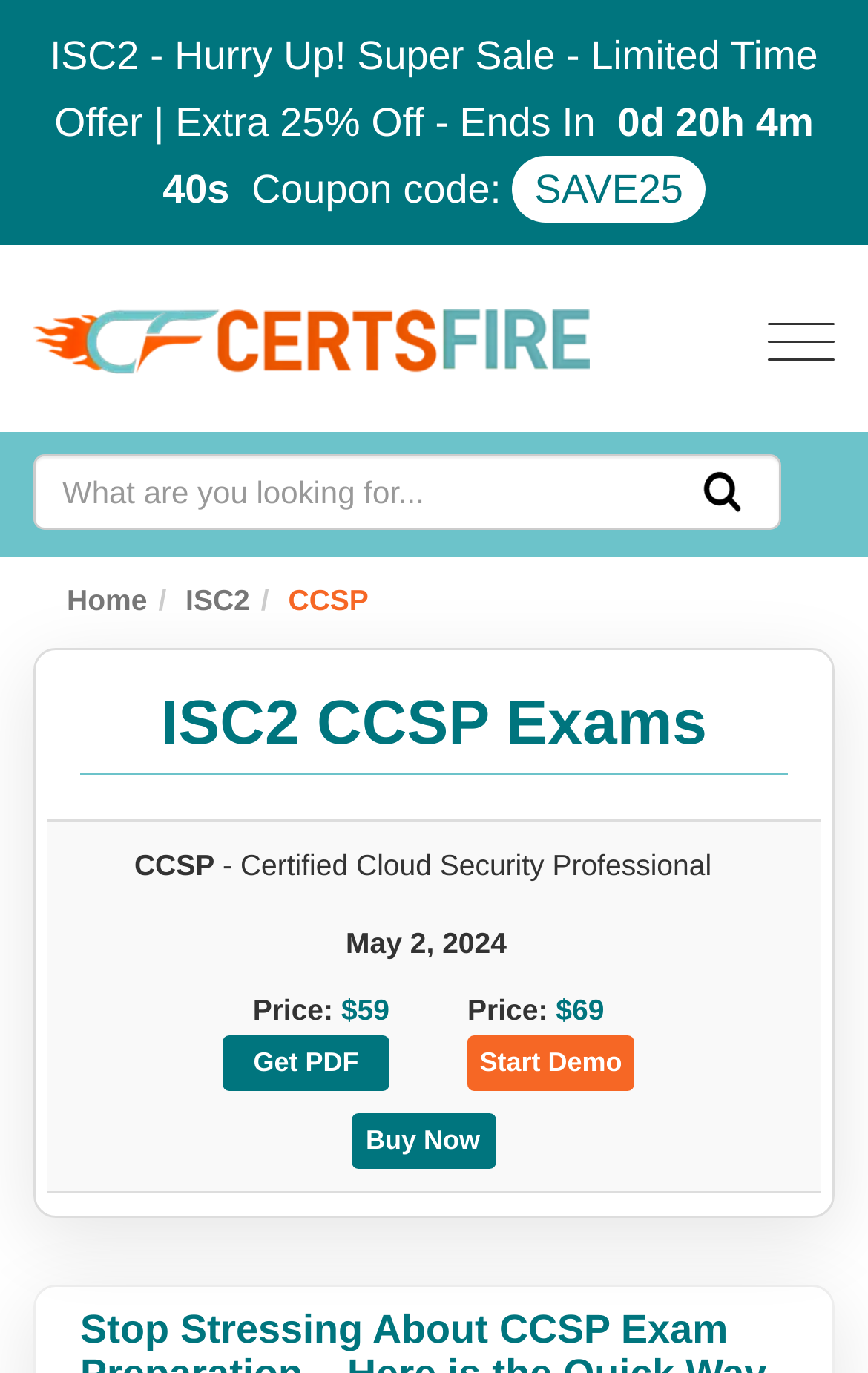What is the original price of the product?
Please respond to the question with a detailed and well-explained answer.

The original price of the product can be found in the 'Price:' section, where it says '$69'. This is compared to the discounted price of '$59'.